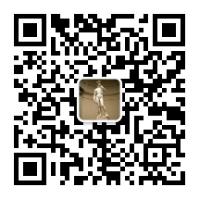What is the company name associated with the QR code?
Based on the image, give a concise answer in the form of a single word or short phrase.

You Fine Art Co., Ltd.